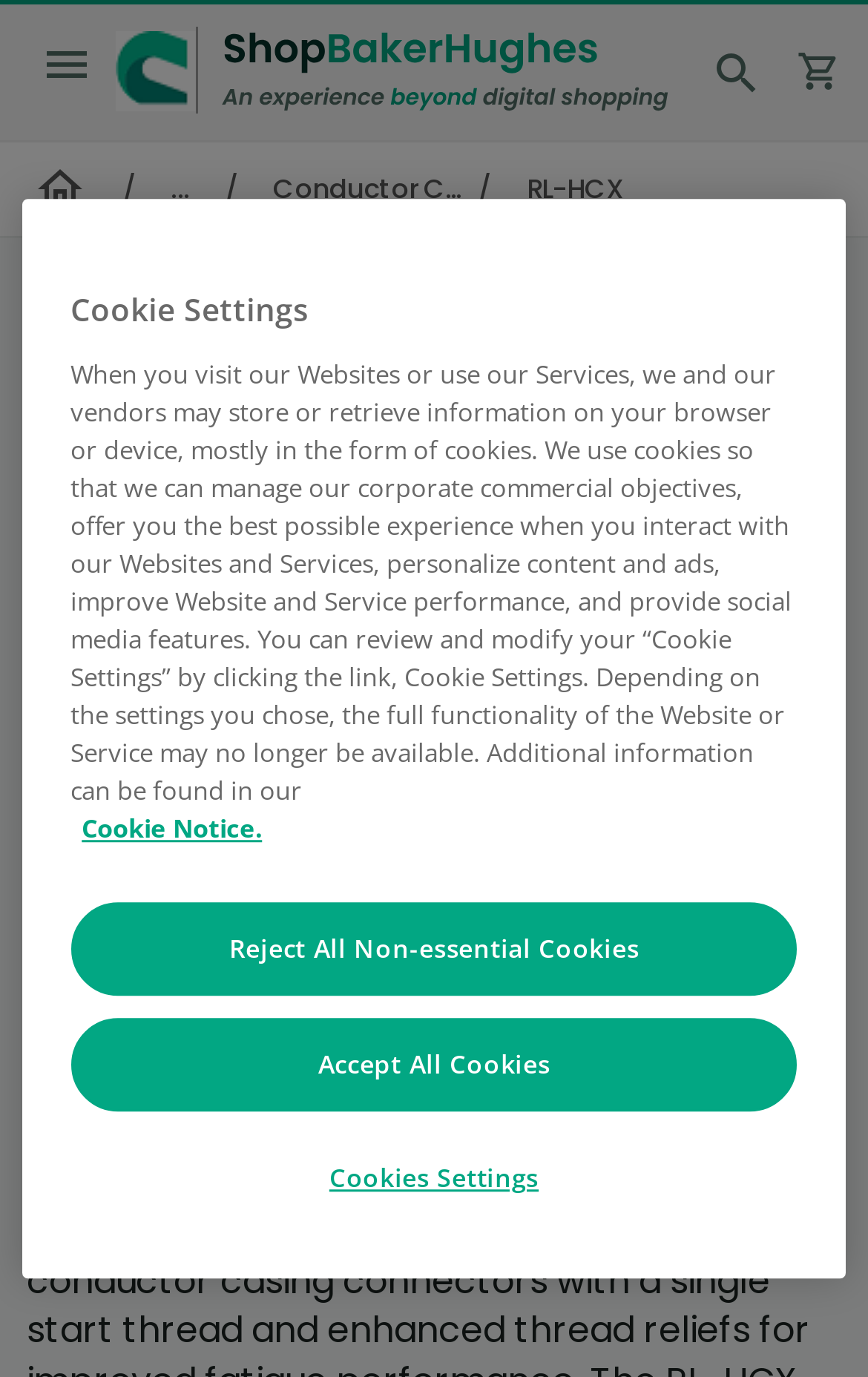Bounding box coordinates should be in the format (top-left x, top-left y, bottom-right x, bottom-right y) and all values should be floating point numbers between 0 and 1. Determine the bounding box coordinate for the UI element described as: Cookies Settings

[0.081, 0.824, 0.919, 0.888]